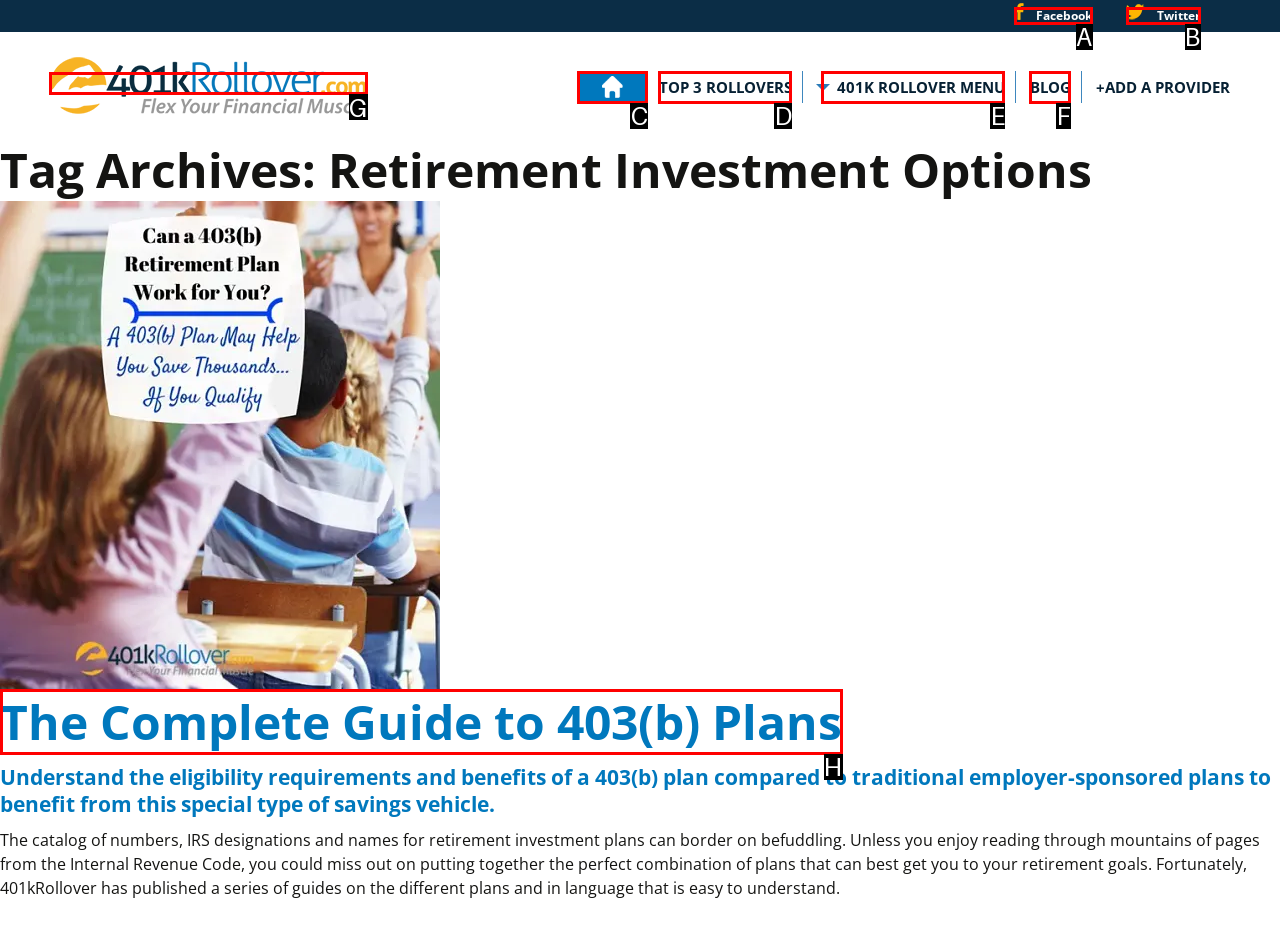Select the appropriate bounding box to fulfill the task: go to 401kRollover homepage Respond with the corresponding letter from the choices provided.

G